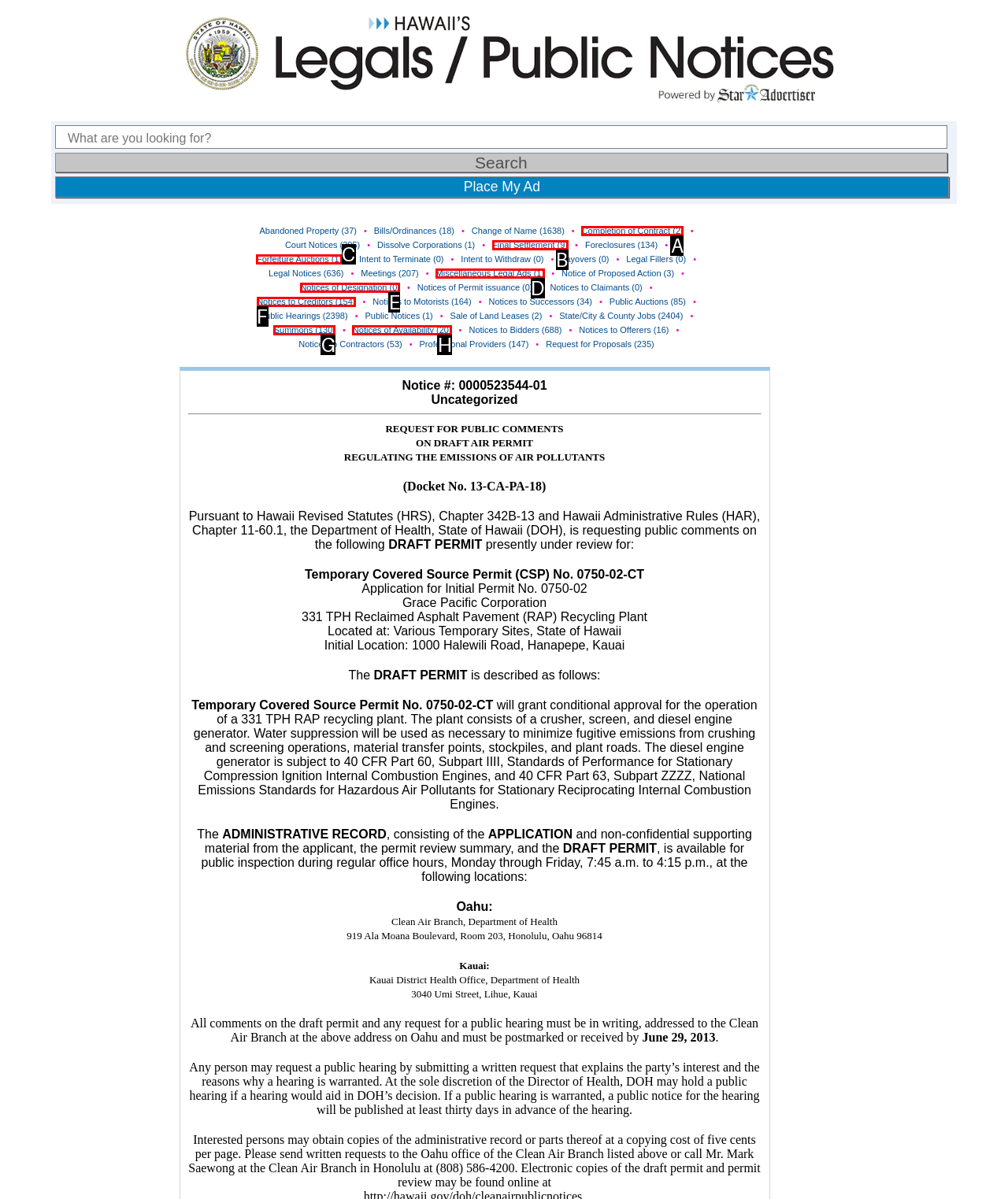Using the description: Final Settlement (9), find the HTML element that matches it. Answer with the letter of the chosen option.

B